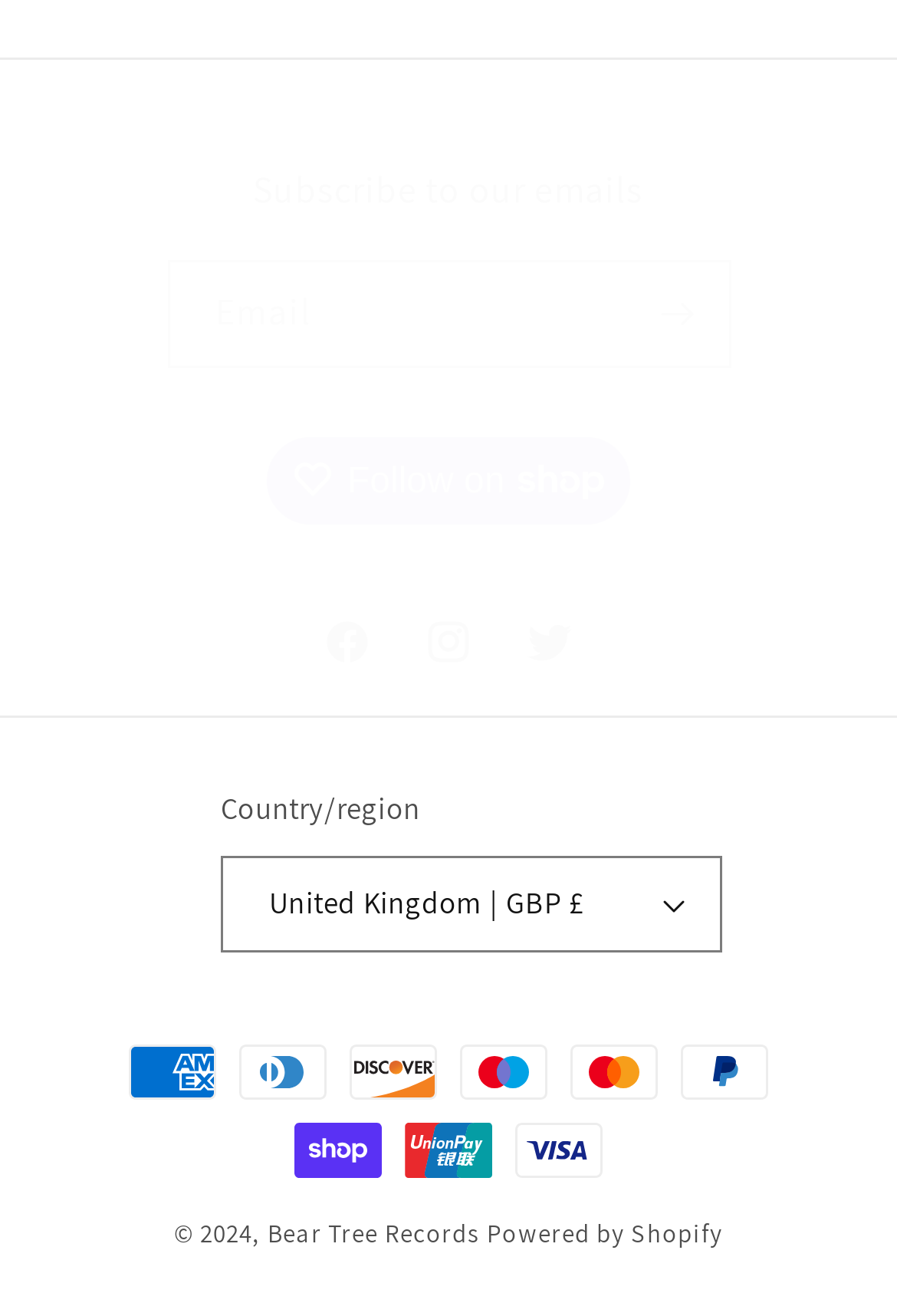Determine the bounding box coordinates for the area that needs to be clicked to fulfill this task: "Visit Facebook page". The coordinates must be given as four float numbers between 0 and 1, i.e., [left, top, right, bottom].

[0.331, 0.45, 0.444, 0.527]